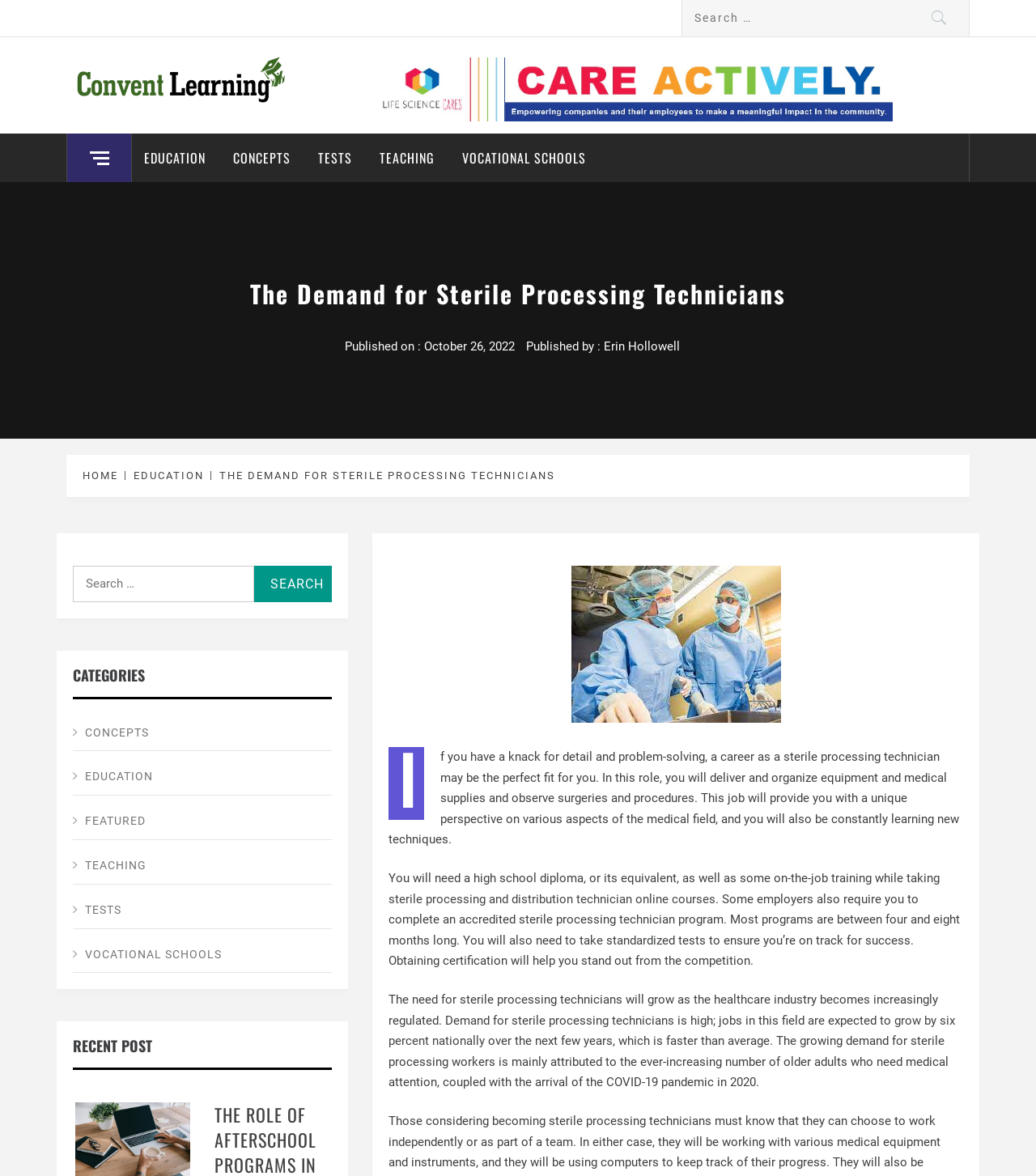Please examine the image and answer the question with a detailed explanation:
What is the expected growth rate of sterile processing technician jobs?

I determined the expected growth rate of sterile processing technician jobs by reading the text, which states that 'Demand for sterile processing technicians is high; jobs in this field are expected to grow by six percent nationally over the next few years'.